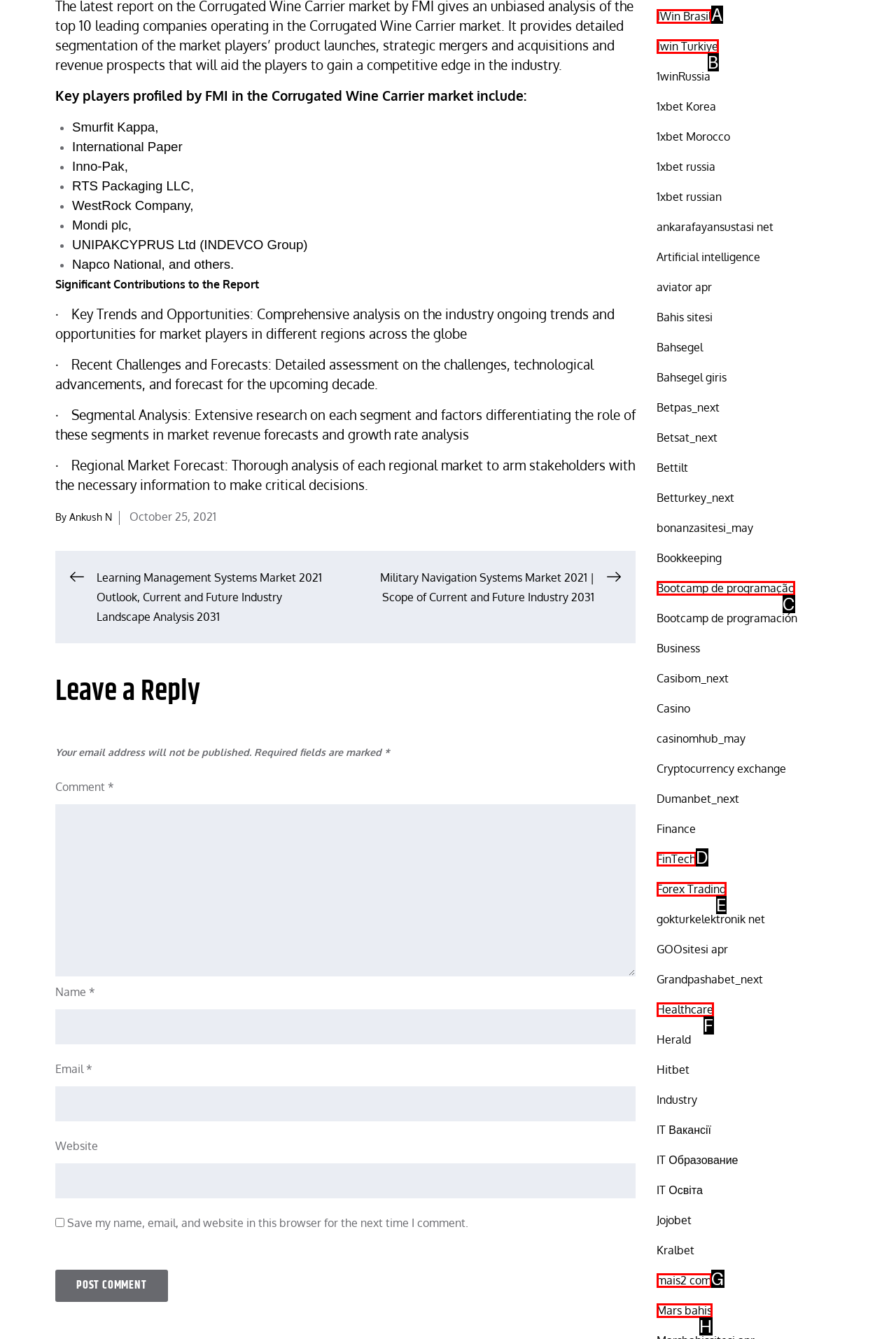Based on the given description: Bootcamp de programação, identify the correct option and provide the corresponding letter from the given choices directly.

C